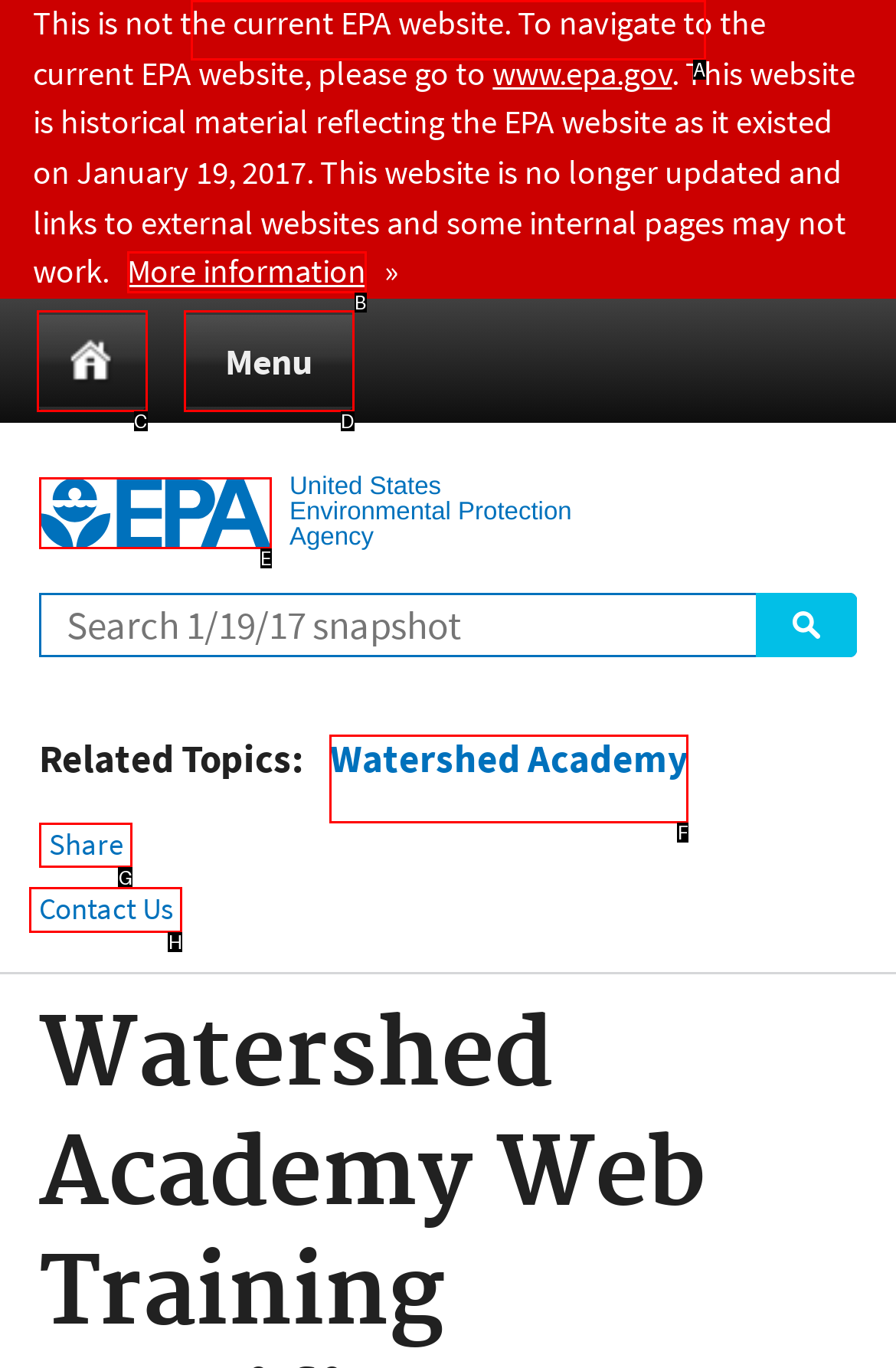Given the description: Jump to main content, choose the HTML element that matches it. Indicate your answer with the letter of the option.

A